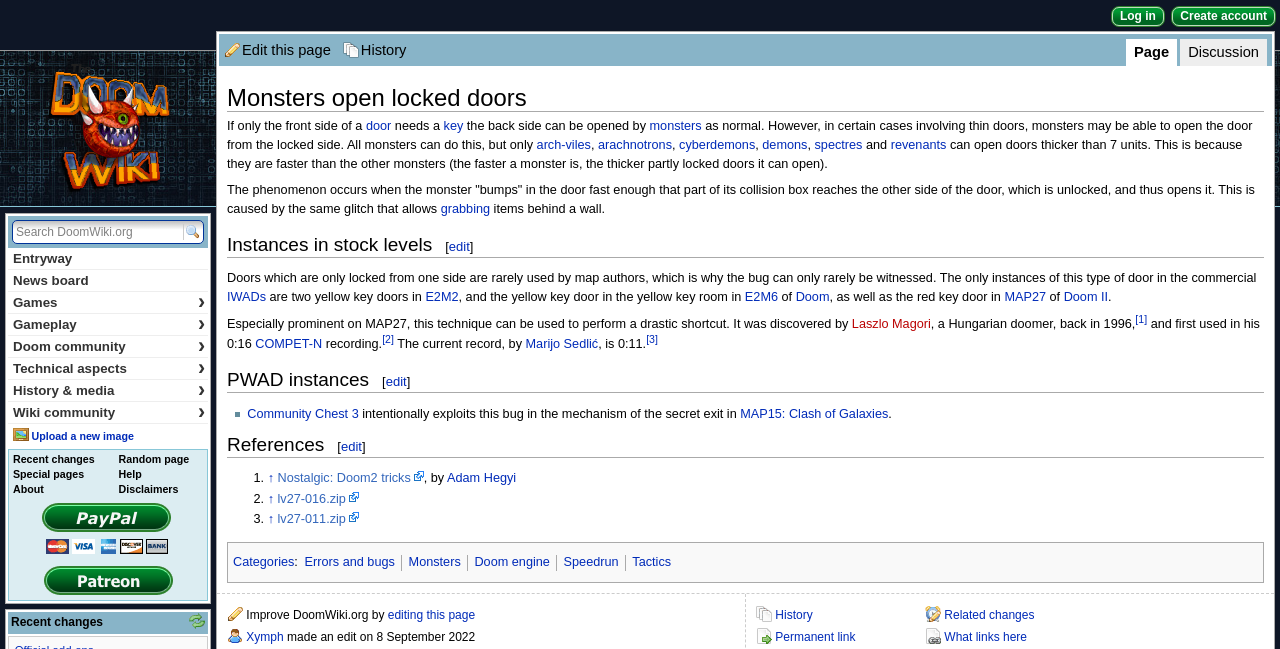Ascertain the bounding box coordinates for the UI element detailed here: "Permanent link". The coordinates should be provided as [left, top, right, bottom] with each value being a float between 0 and 1.

[0.606, 0.971, 0.668, 0.993]